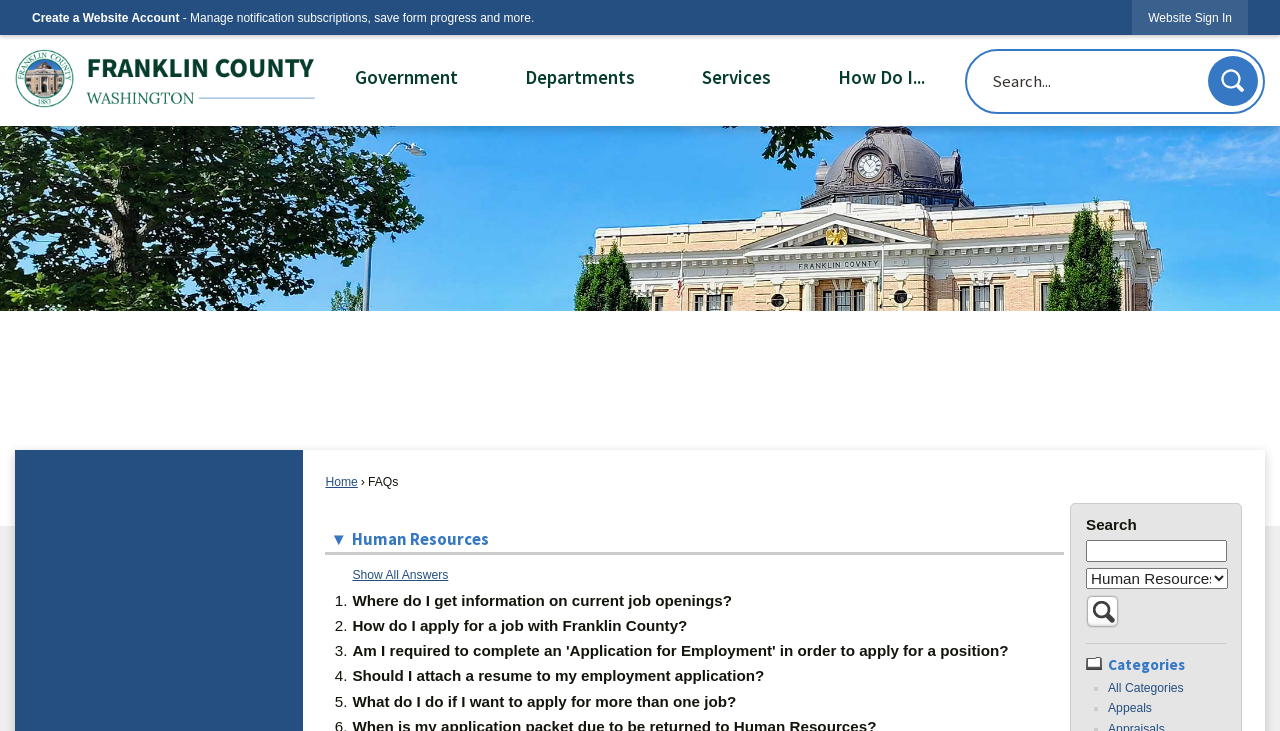Could you indicate the bounding box coordinates of the region to click in order to complete this instruction: "Click on the 'Home' link".

None